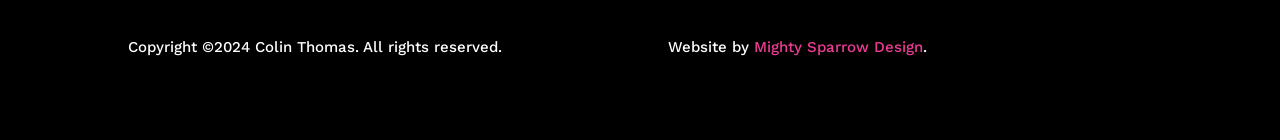Given the element description, predict the bounding box coordinates in the format (top-left x, top-left y, bottom-right x, bottom-right y). Make sure all values are between 0 and 1. Here is the element description: Mighty Sparrow Design

[0.589, 0.274, 0.721, 0.402]